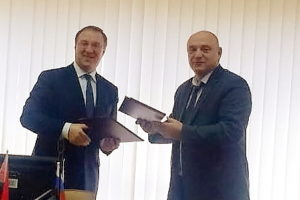Provide a one-word or brief phrase answer to the question:
What is the purpose of the meeting?

Cooperation in pharmaceutical sector